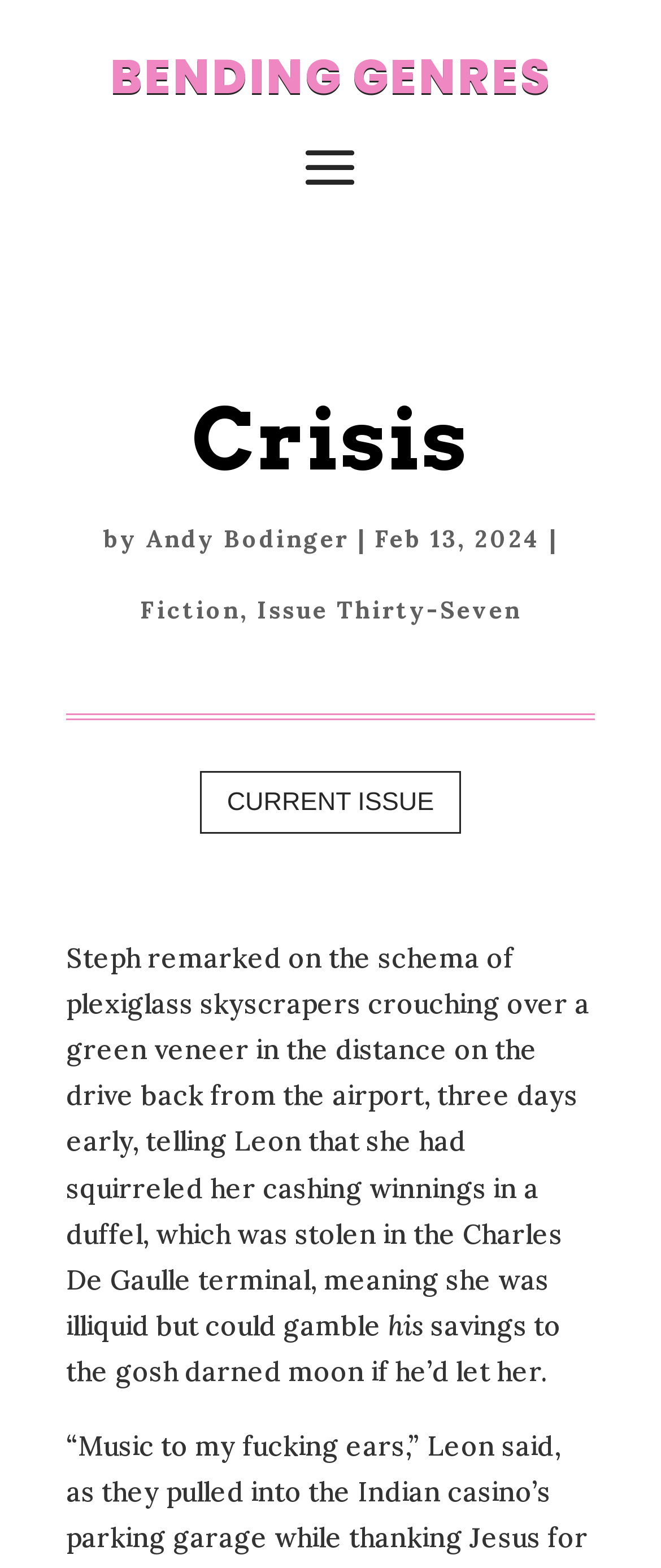Determine the bounding box coordinates (top-left x, top-left y, bottom-right x, bottom-right y) of the UI element described in the following text: Fiction

[0.212, 0.38, 0.363, 0.399]